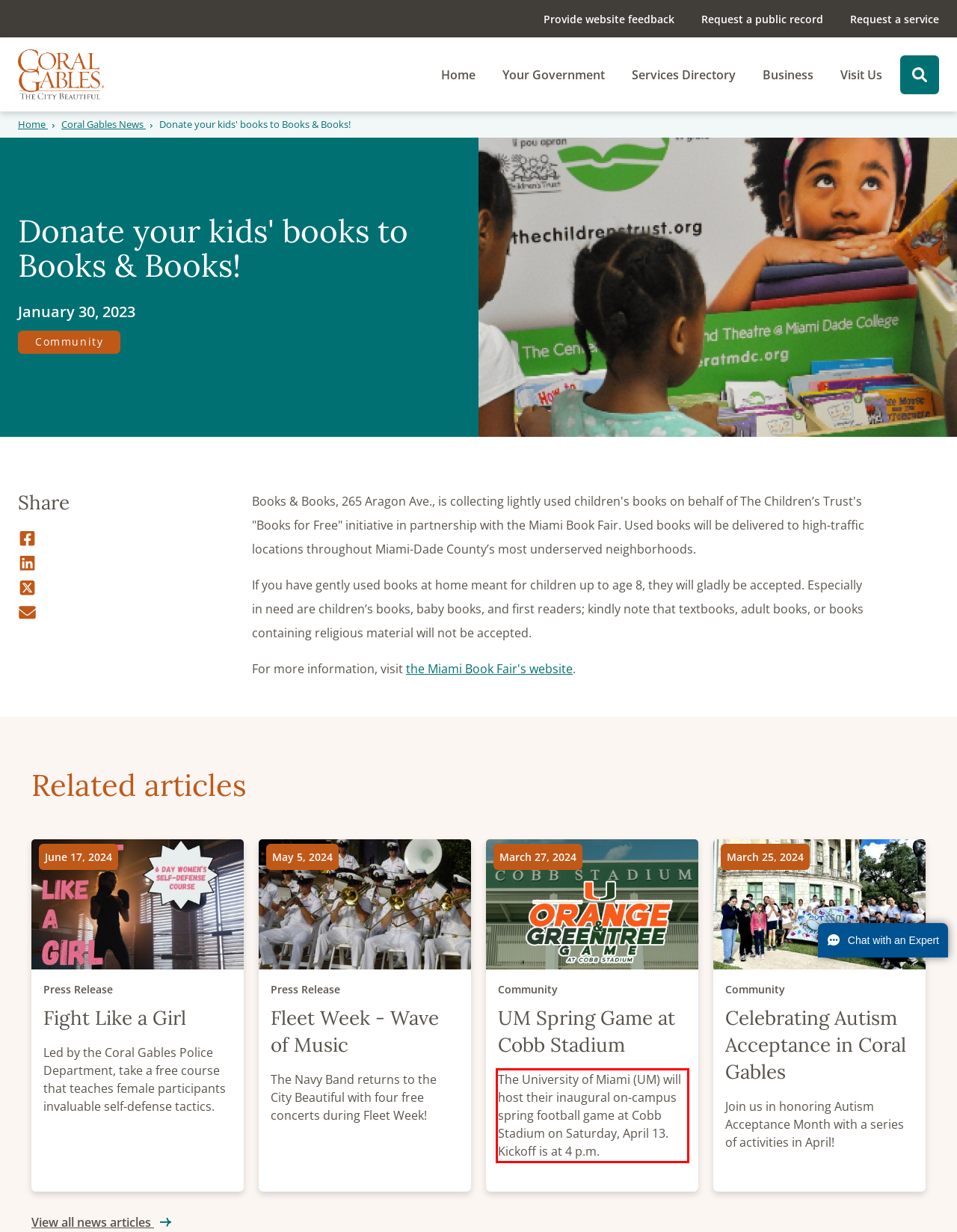Using the provided screenshot of a webpage, recognize the text inside the red rectangle bounding box by performing OCR.

The University of Miami (UM) will host their inaugural on-campus spring football game at Cobb Stadium on Saturday, April 13. Kickoff is at 4 p.m.